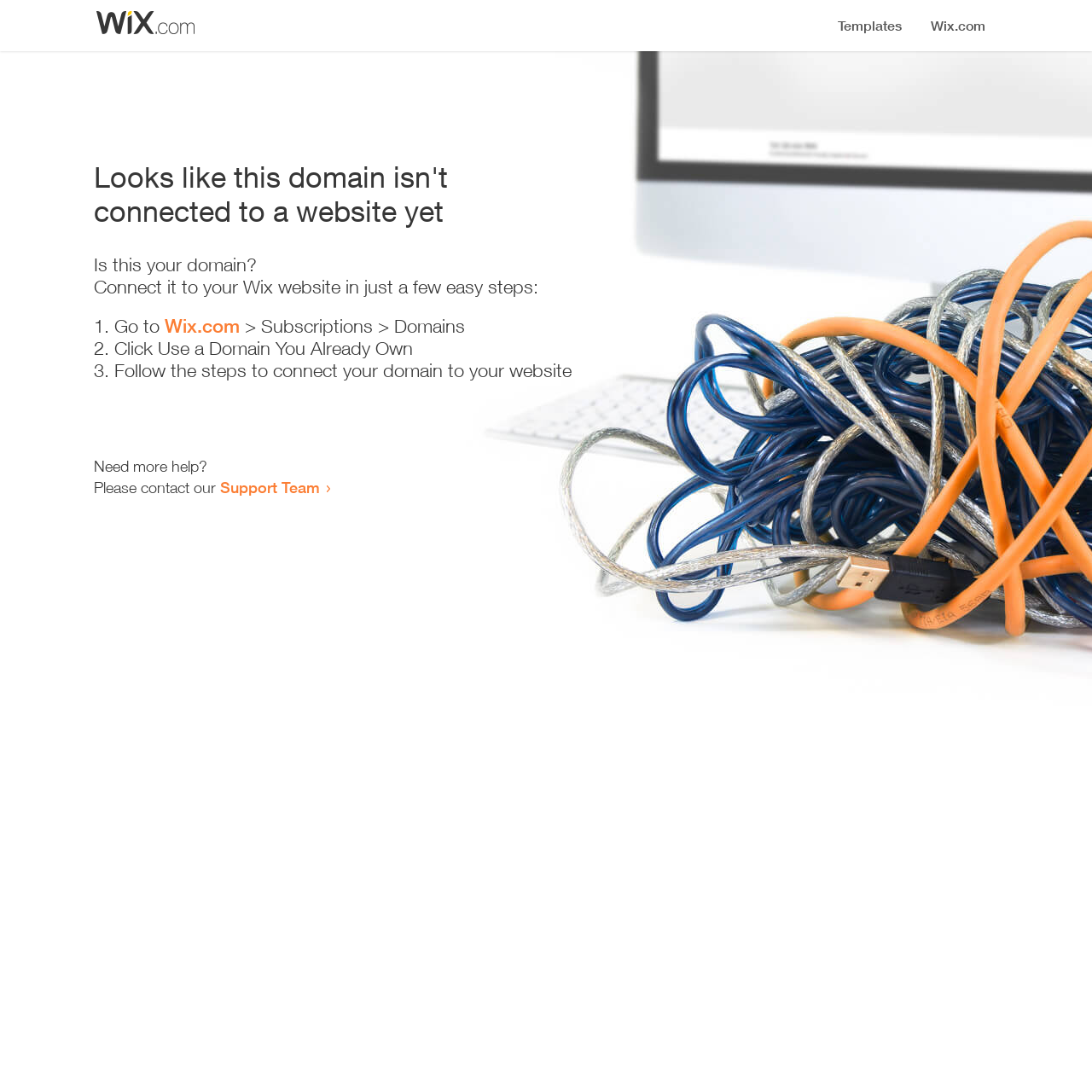Analyze the image and deliver a detailed answer to the question: What is the first step to connect a domain to a Wix website?

The webpage provides a list of steps to connect a domain to a Wix website, and the first step is to 'Go to Wix.com'.